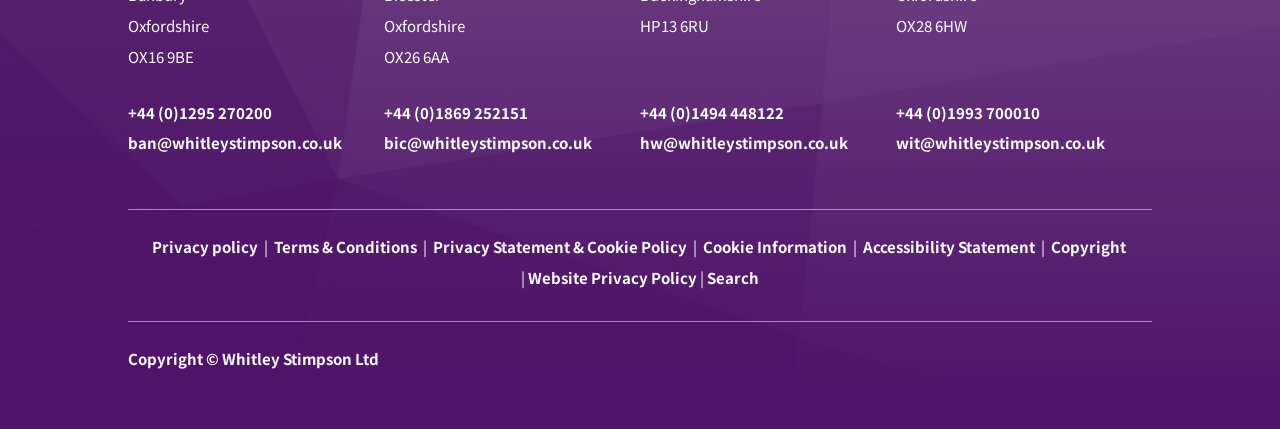Provide your answer in a single word or phrase: 
How many offices are listed on the webpage?

4